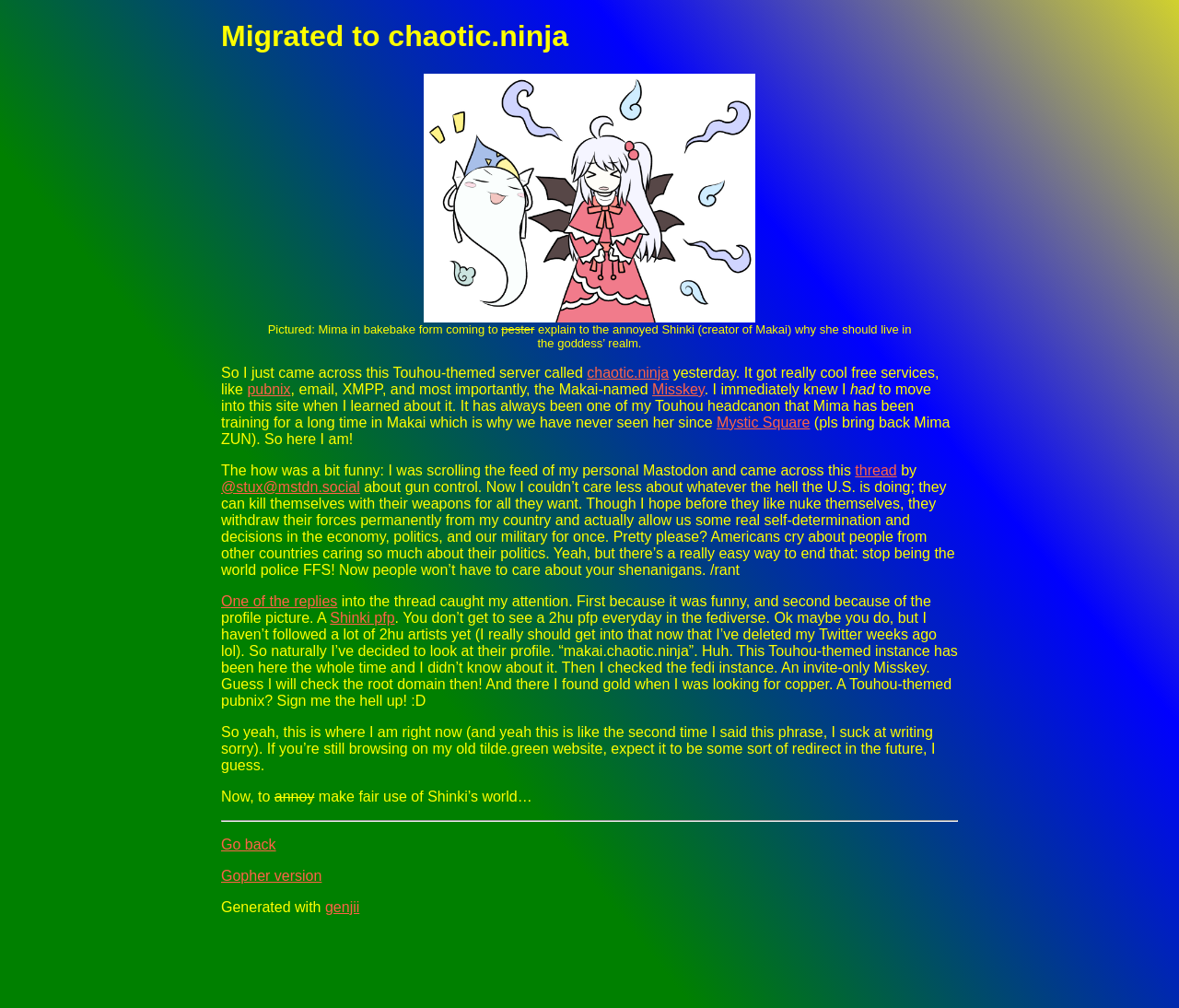Can you specify the bounding box coordinates of the area that needs to be clicked to fulfill the following instruction: "Read the thread about gun control"?

[0.725, 0.459, 0.761, 0.474]